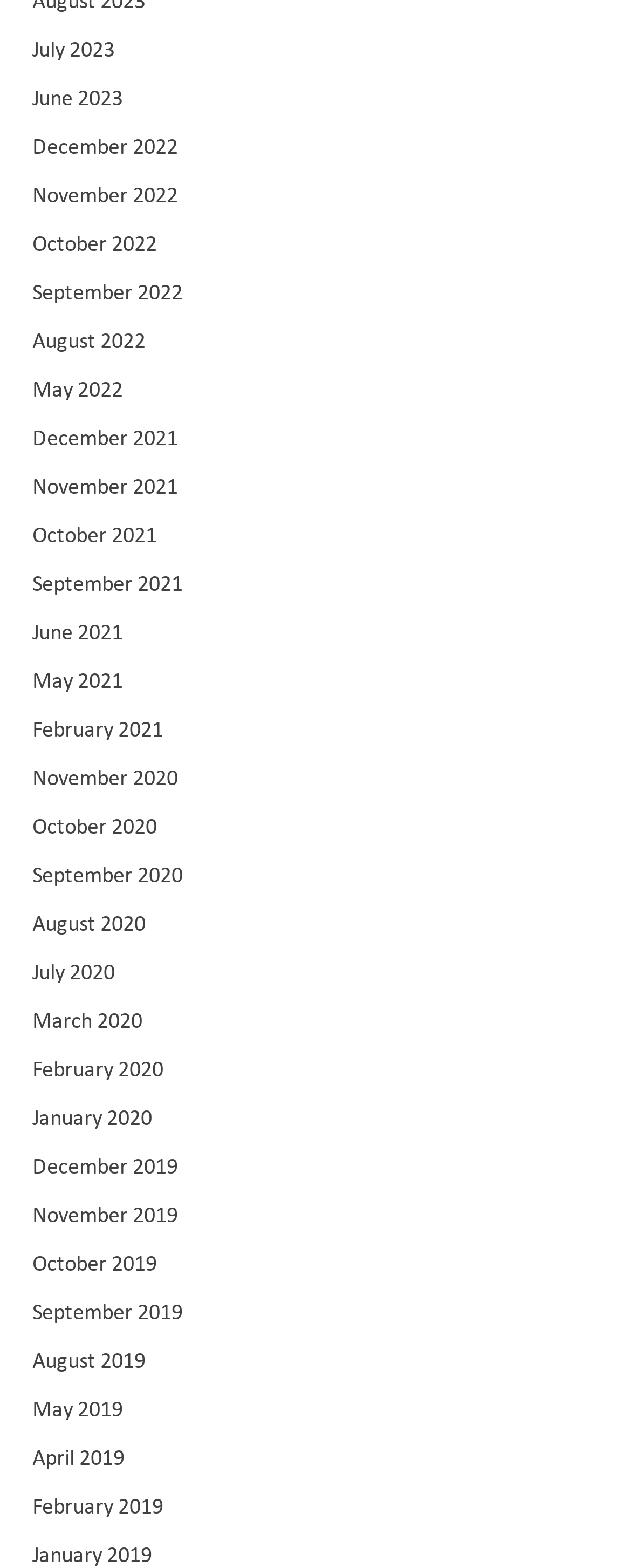Please identify the coordinates of the bounding box for the clickable region that will accomplish this instruction: "view February 2020".

[0.051, 0.668, 0.259, 0.694]